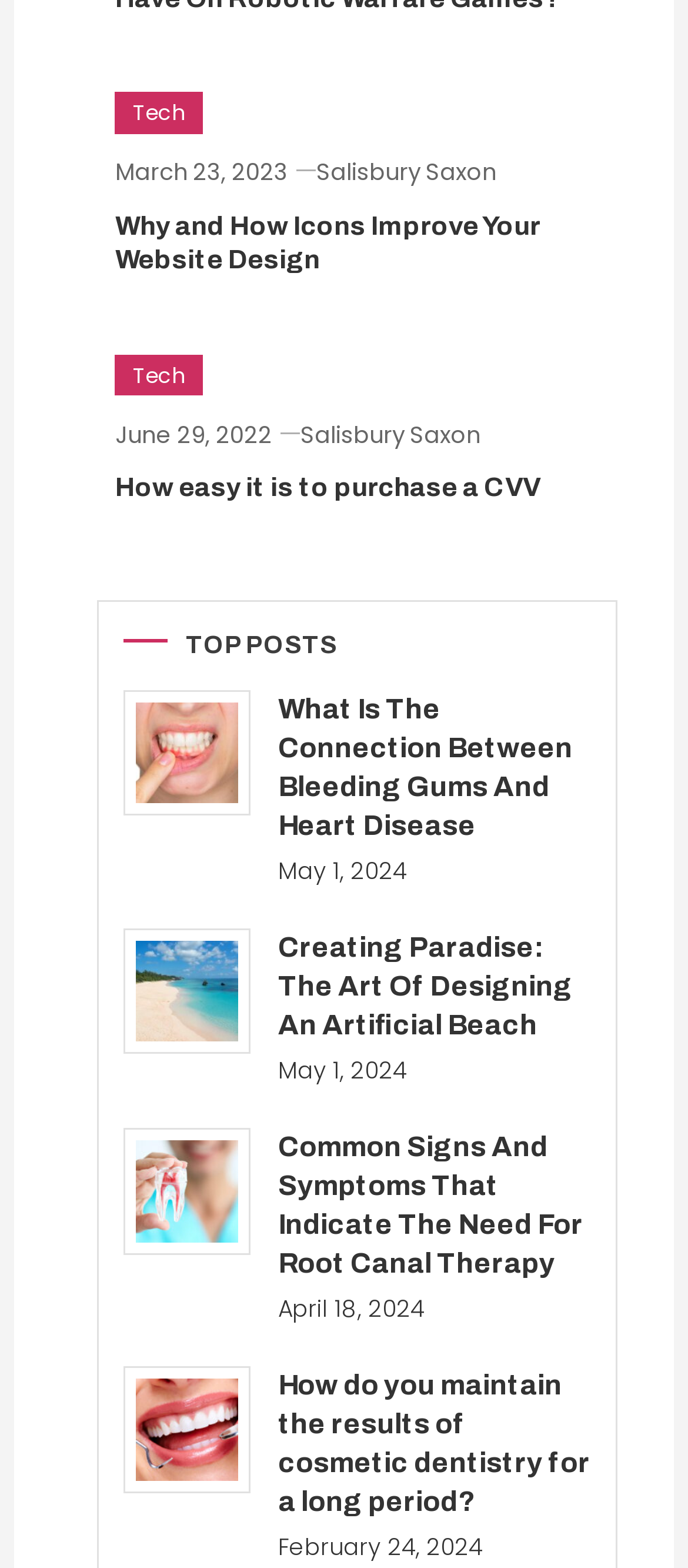How many articles are on this webpage?
Using the image, respond with a single word or phrase.

8